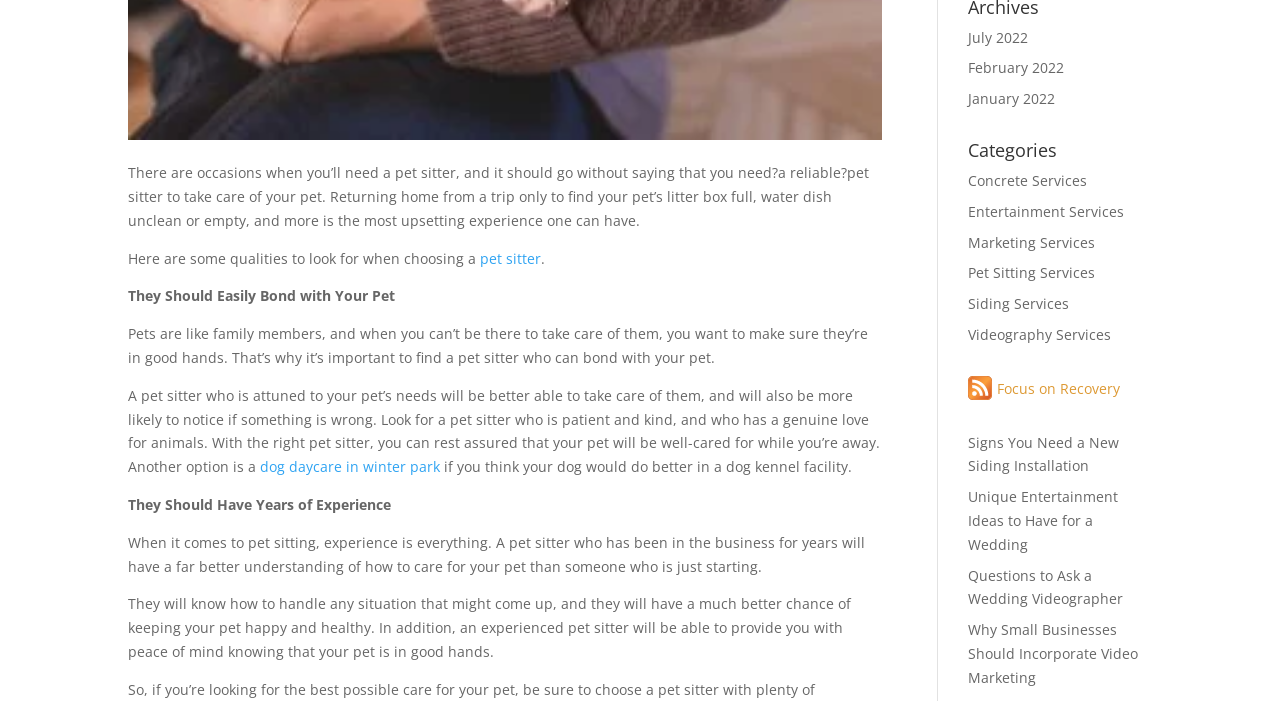Using the description "dog daycare in winter park", locate and provide the bounding box of the UI element.

[0.203, 0.652, 0.344, 0.679]